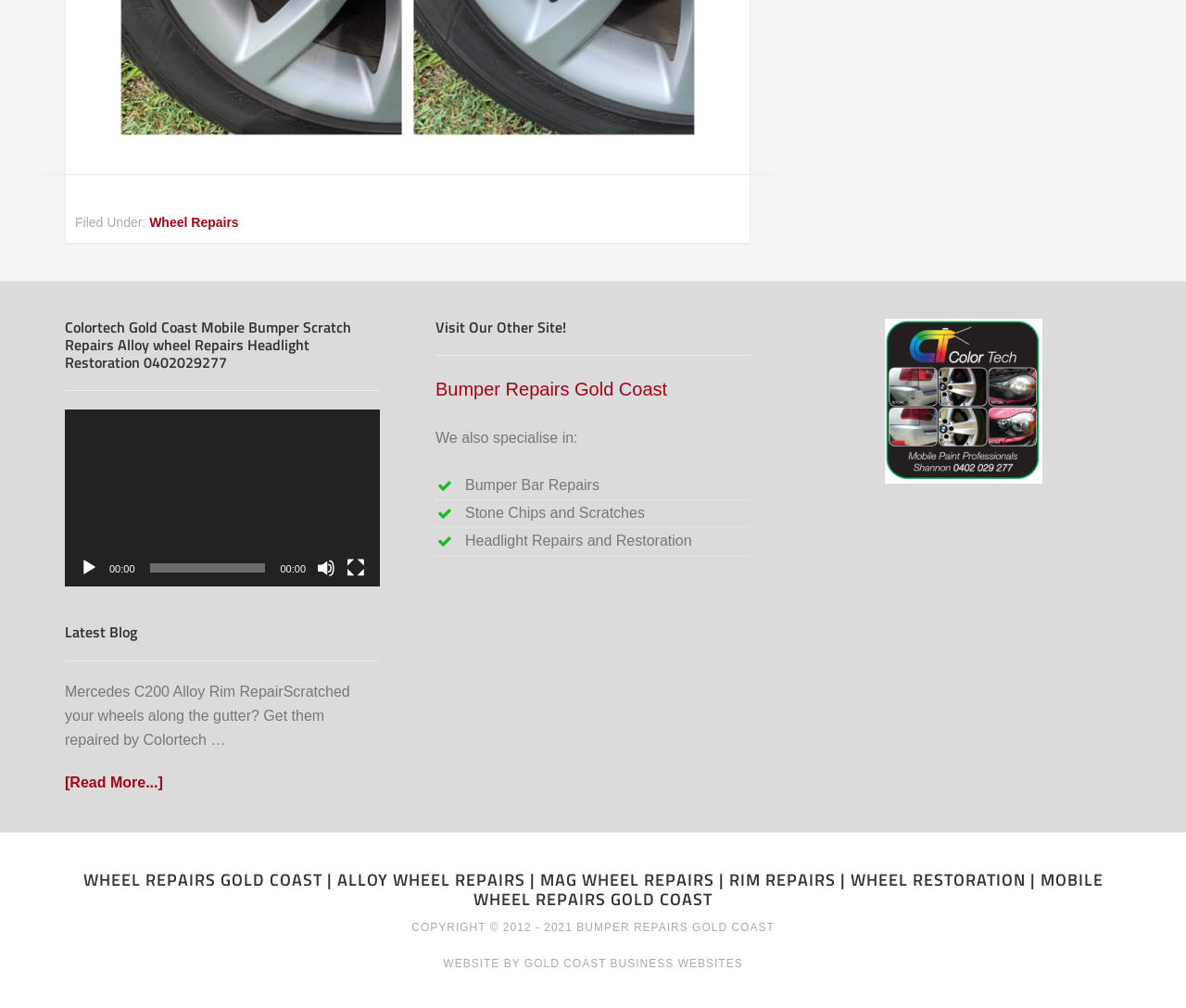Please give a succinct answer using a single word or phrase:
What other service is mentioned besides wheel repairs?

Bumper Repairs